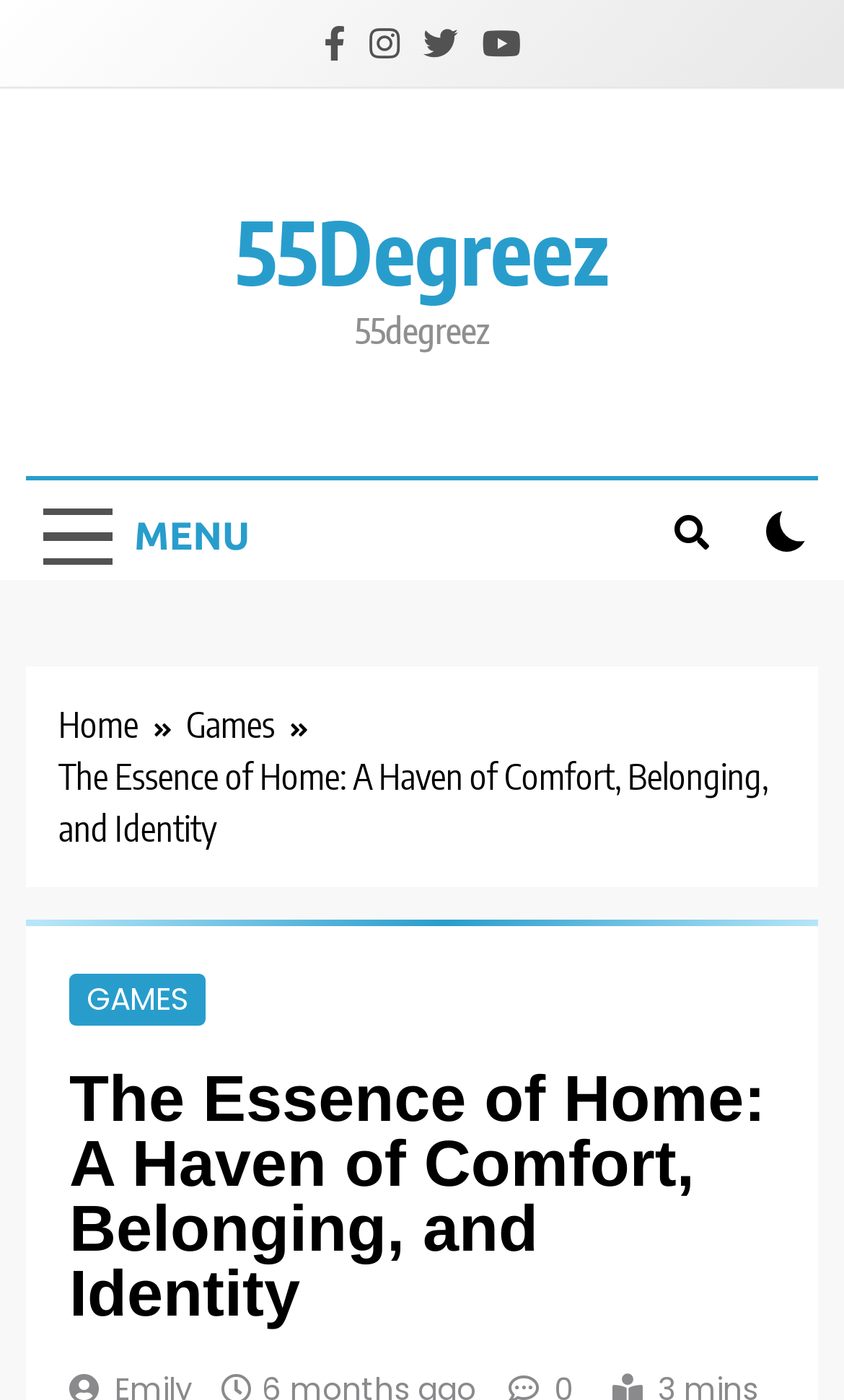Respond with a single word or phrase for the following question: 
What type of content is available on this website?

Games